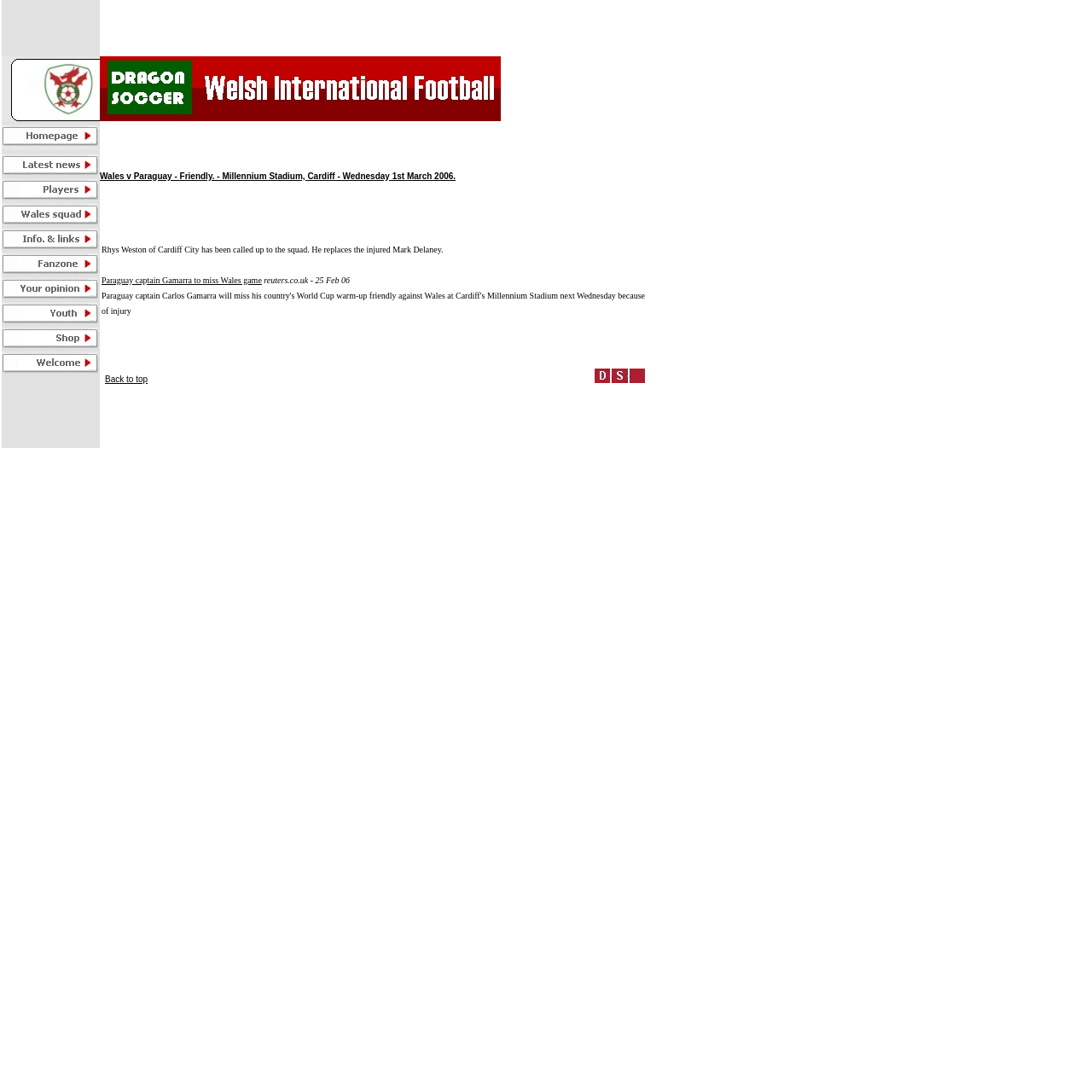What is the name of the Paraguay captain who will miss the Wales game?
Using the image as a reference, answer the question in detail.

I found this information by reading the text in the LayoutTableCell element with the text 'Paraguay captain Carlos Gamarra will miss his country's World Cup warm-up friendly against Wales at Cardiff's Millennium Stadium next Wednesday because of injury' which is located in the second LayoutTable.